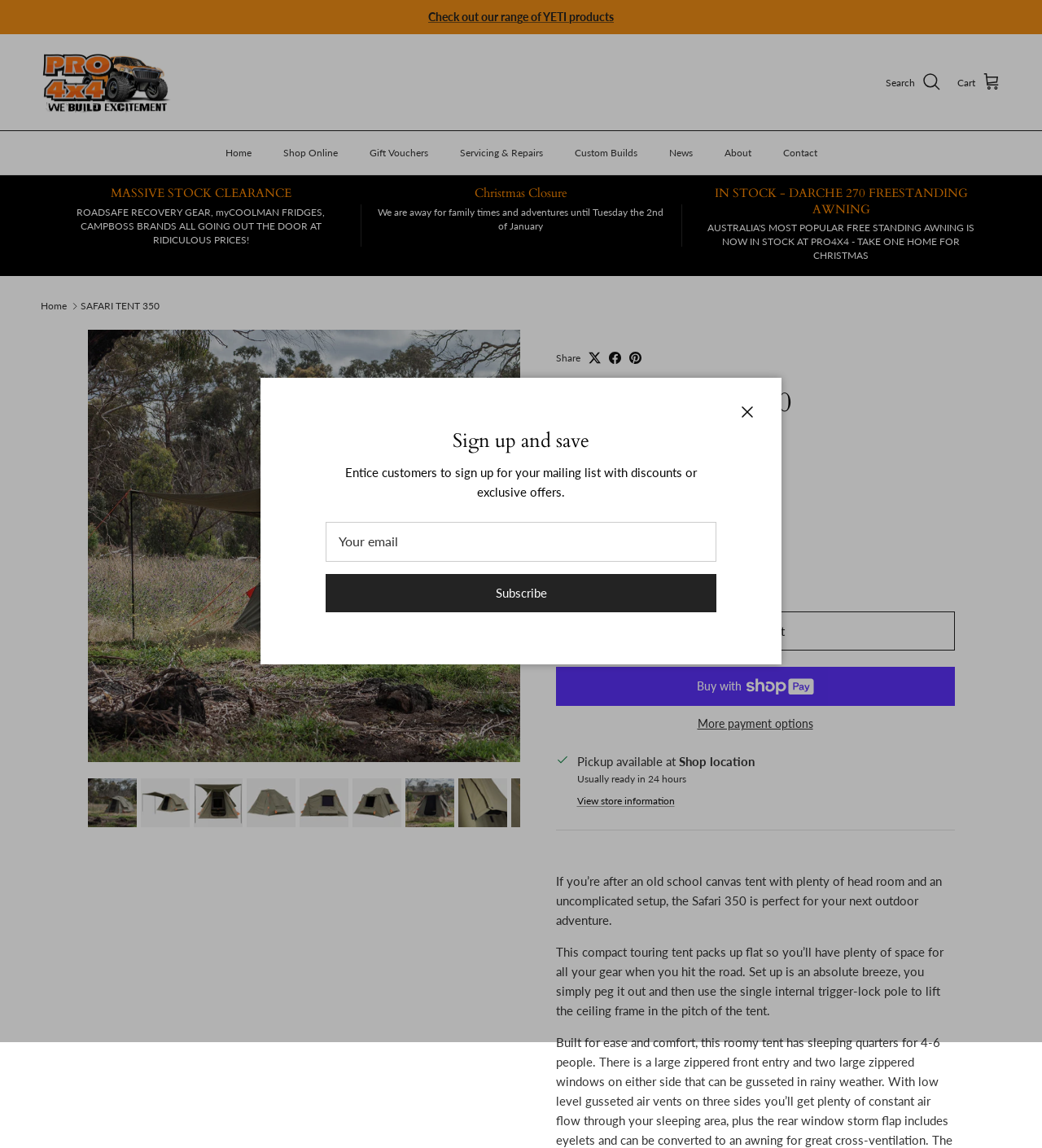Highlight the bounding box coordinates of the element that should be clicked to carry out the following instruction: "Search for products". The coordinates must be given as four float numbers ranging from 0 to 1, i.e., [left, top, right, bottom].

[0.85, 0.063, 0.903, 0.081]